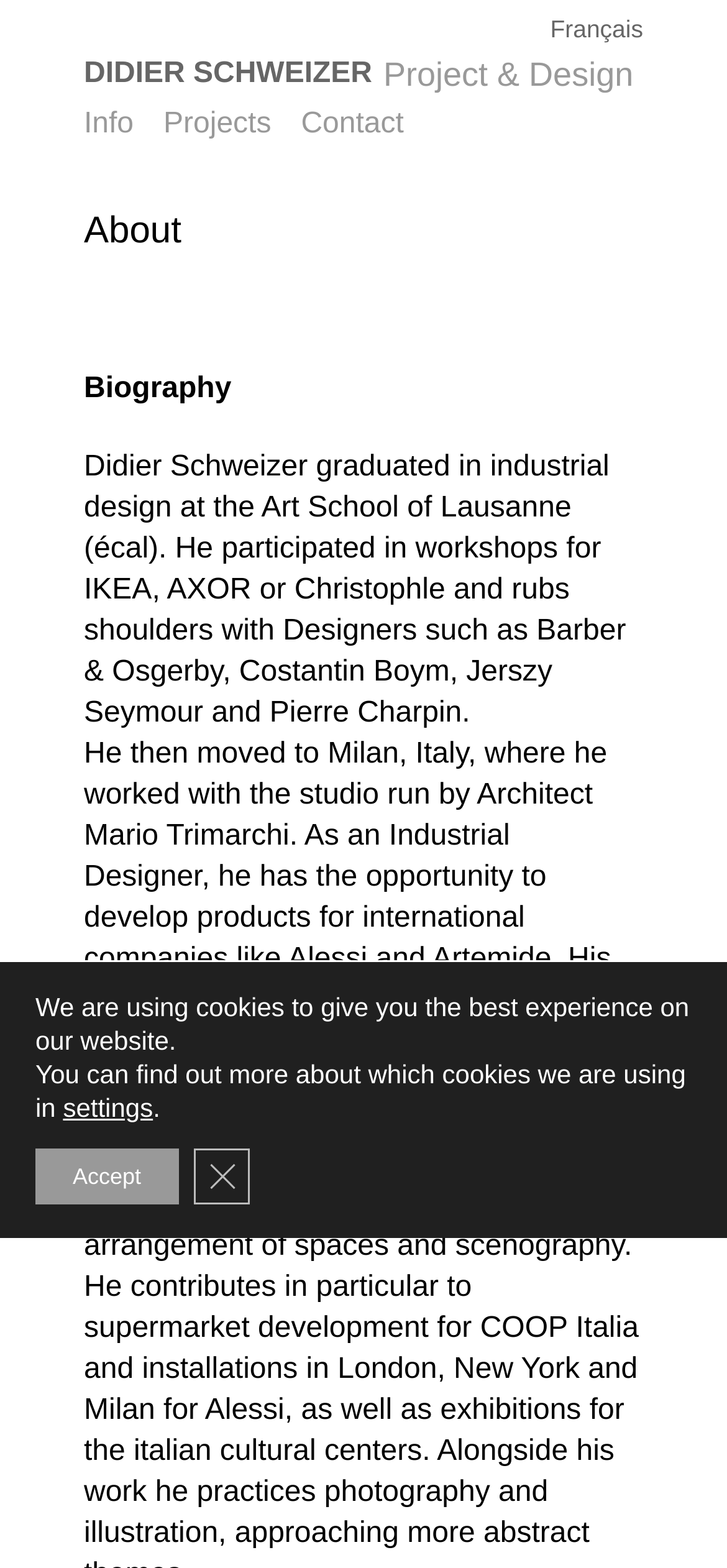Locate the bounding box coordinates of the area where you should click to accomplish the instruction: "go to French version".

[0.757, 0.01, 0.885, 0.027]